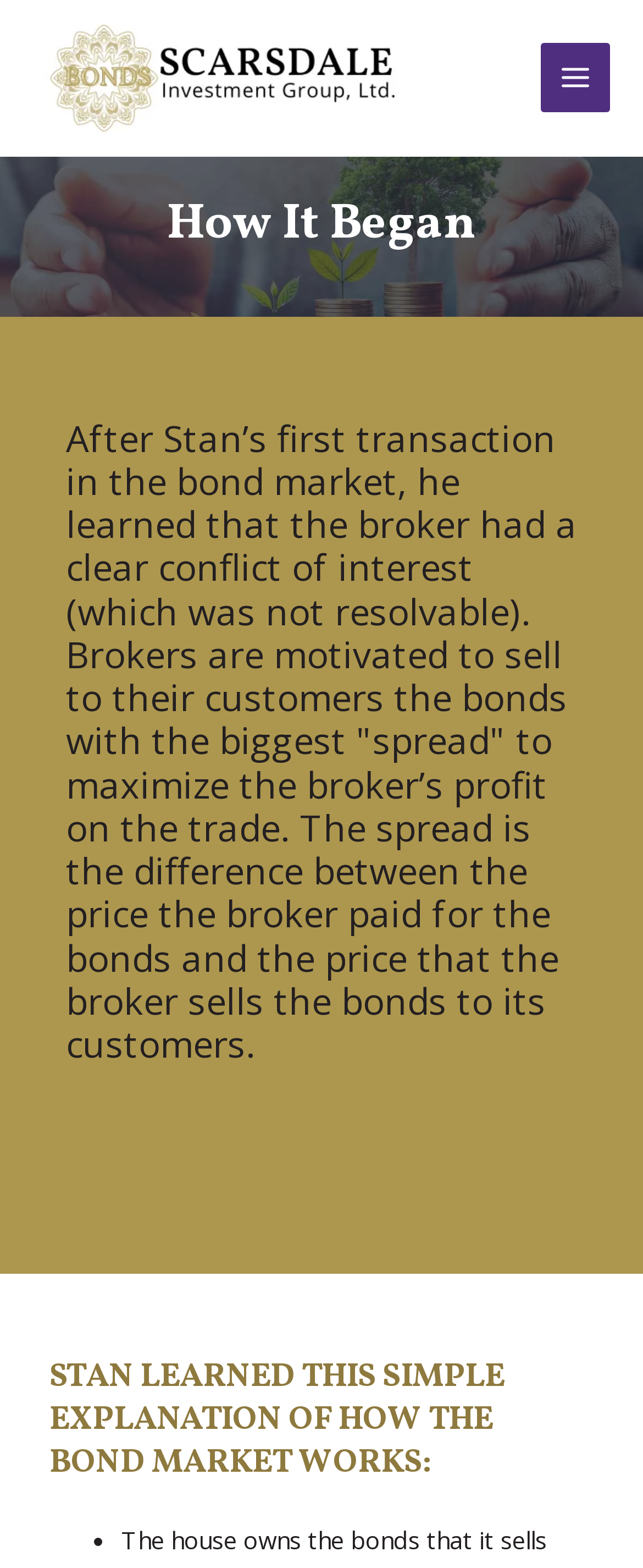Describe all the visual and textual components of the webpage comprehensively.

The webpage is about the story of Stan and his experience in the bond market. At the top left of the page, there is a link and an image with the text "Scarsdale Investment Group, Ltd." The link and image are positioned closely together, with the image slightly above the link. 

On the top right side of the page, there is a button labeled "MAIN MENU" with an image beside it. The button is not expanded. 

Below the top section, there is a heading that reads "How It Began" which spans across most of the page. 

Under the heading, there is a block of text that summarizes Stan's experience in the bond market. The text explains how brokers have a clear conflict of interest and are motivated to sell bonds with the biggest "spread" to maximize their profit. 

Further down the page, there is another heading that reads "STAN LEARNED THIS SIMPLE EXPLANATION OF HOW THE BOND MARKET WORKS:". 

Below this heading, there is a list marker, indicated by a bullet point, but the list content is not provided.